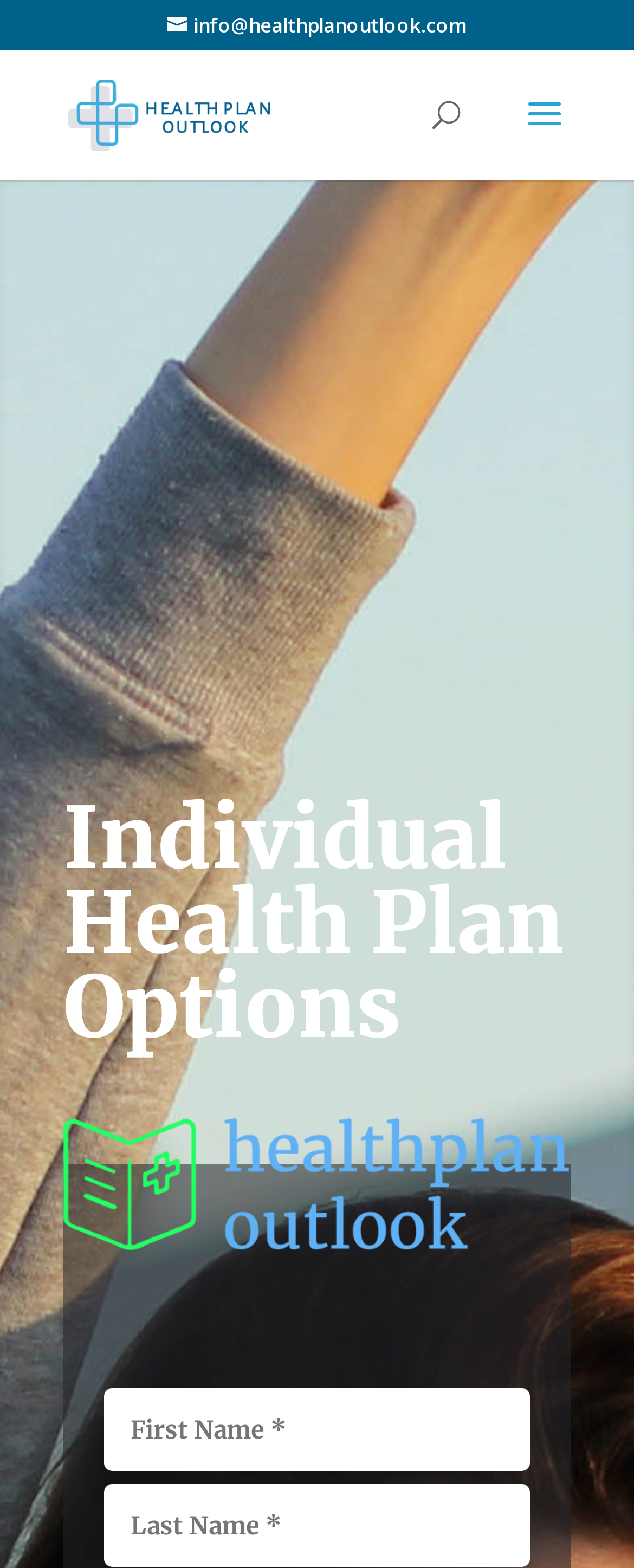Given the element description, predict the bounding box coordinates in the format (top-left x, top-left y, bottom-right x, bottom-right y), using floating point numbers between 0 and 1: info@healthplanoutlook.com

[0.264, 0.007, 0.736, 0.025]